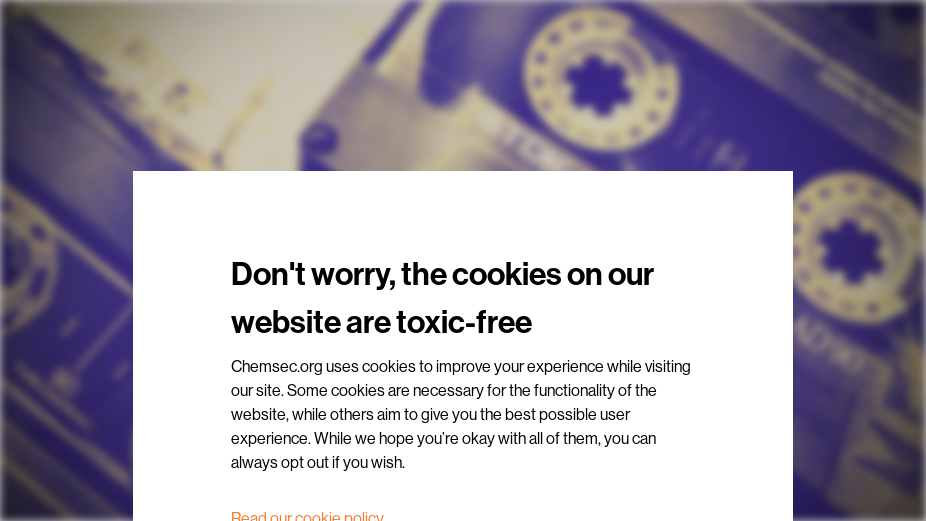Give a meticulous account of what the image depicts.

The image features a warm, softly blurred background that displays a vintage cassette tape, evoking a sense of nostalgia. In the foreground, bold text captures the viewer's attention: "Don't worry, the cookies on our website are toxic-free." This headline is followed by a concise explanation from Chemsec.org about the use of cookies for enhancing user experience on their site. The message reassures users that some cookies are essential for site functionality, while others are aimed at optimizing the overall experience. Below the explanation, there are links encouraging users to read the cookie policy, offering transparency and a choice to opt out if they wish. This friendly and engaging design reflects a commitment to user experience while ensuring clarity regarding data usage.